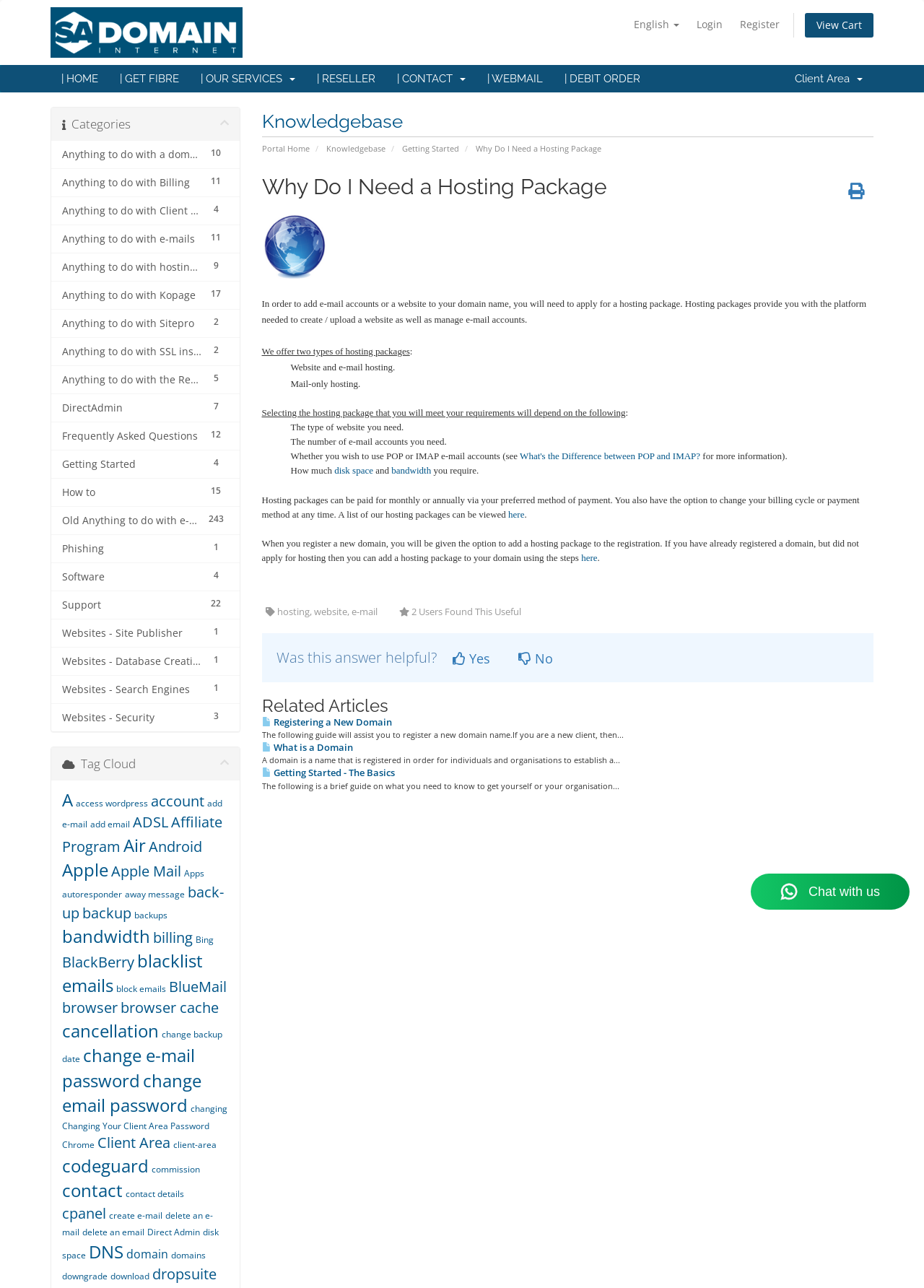How many types of hosting packages are offered?
Craft a detailed and extensive response to the question.

The webpage states that there are two types of hosting packages offered: Website and e-mail hosting, and Mail-only hosting.